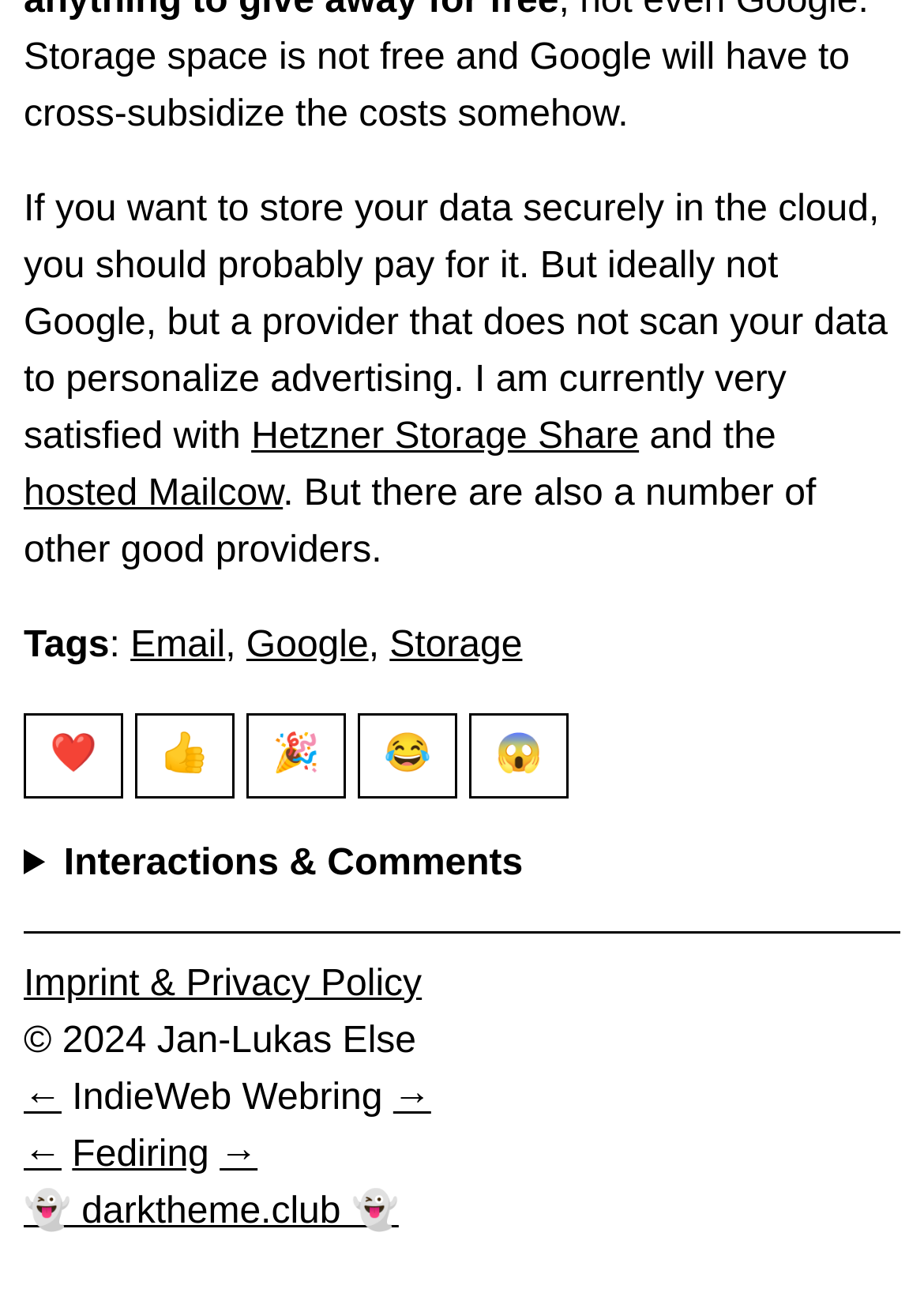How many reaction buttons are available?
Please provide a single word or phrase answer based on the image.

5